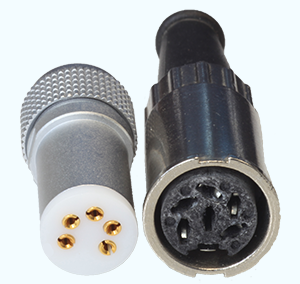What is the purpose of the grip texture on the standard DIN plug?
Give a single word or phrase as your answer by examining the image.

Secure handling